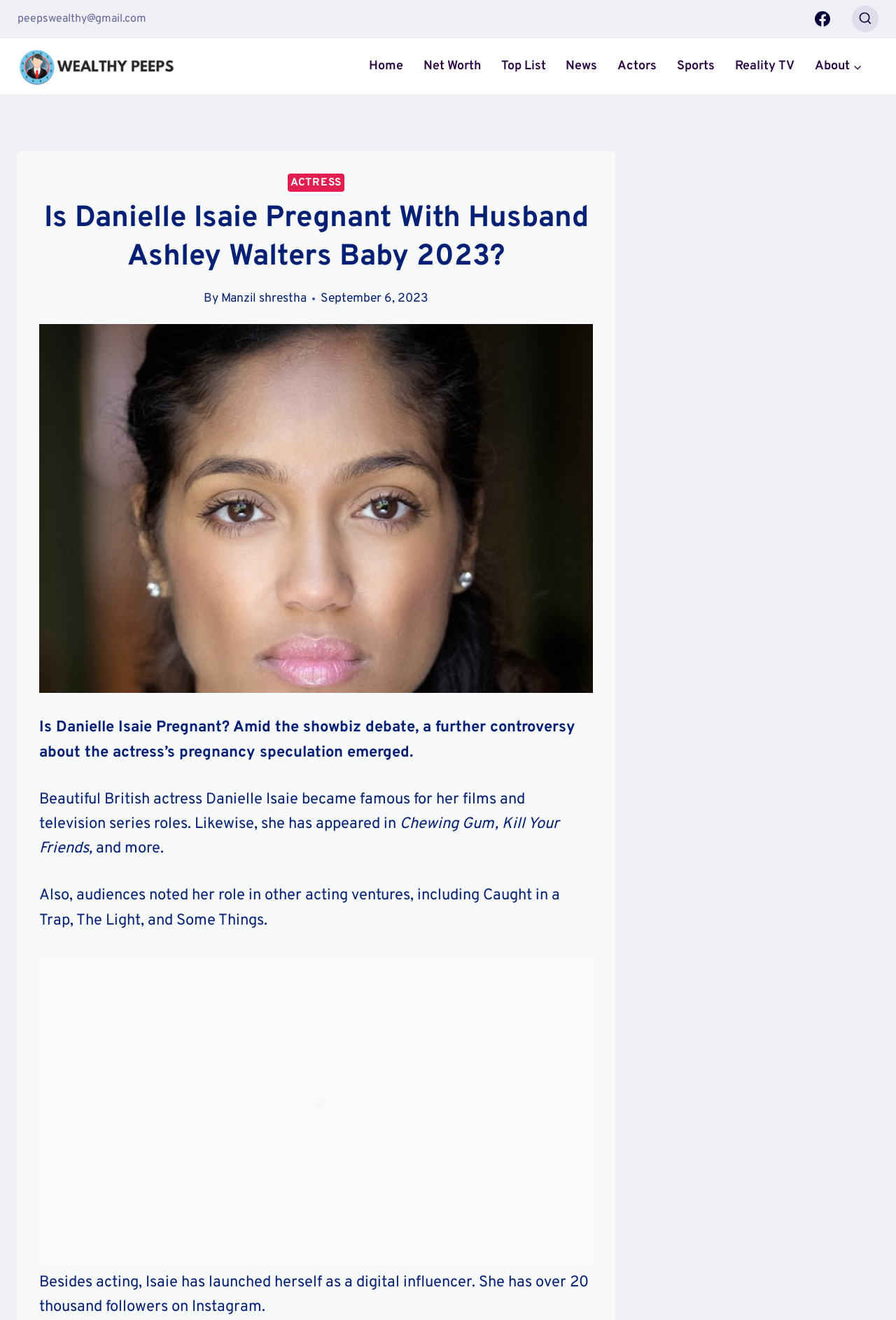Determine the bounding box coordinates of the target area to click to execute the following instruction: "Search for topics."

None